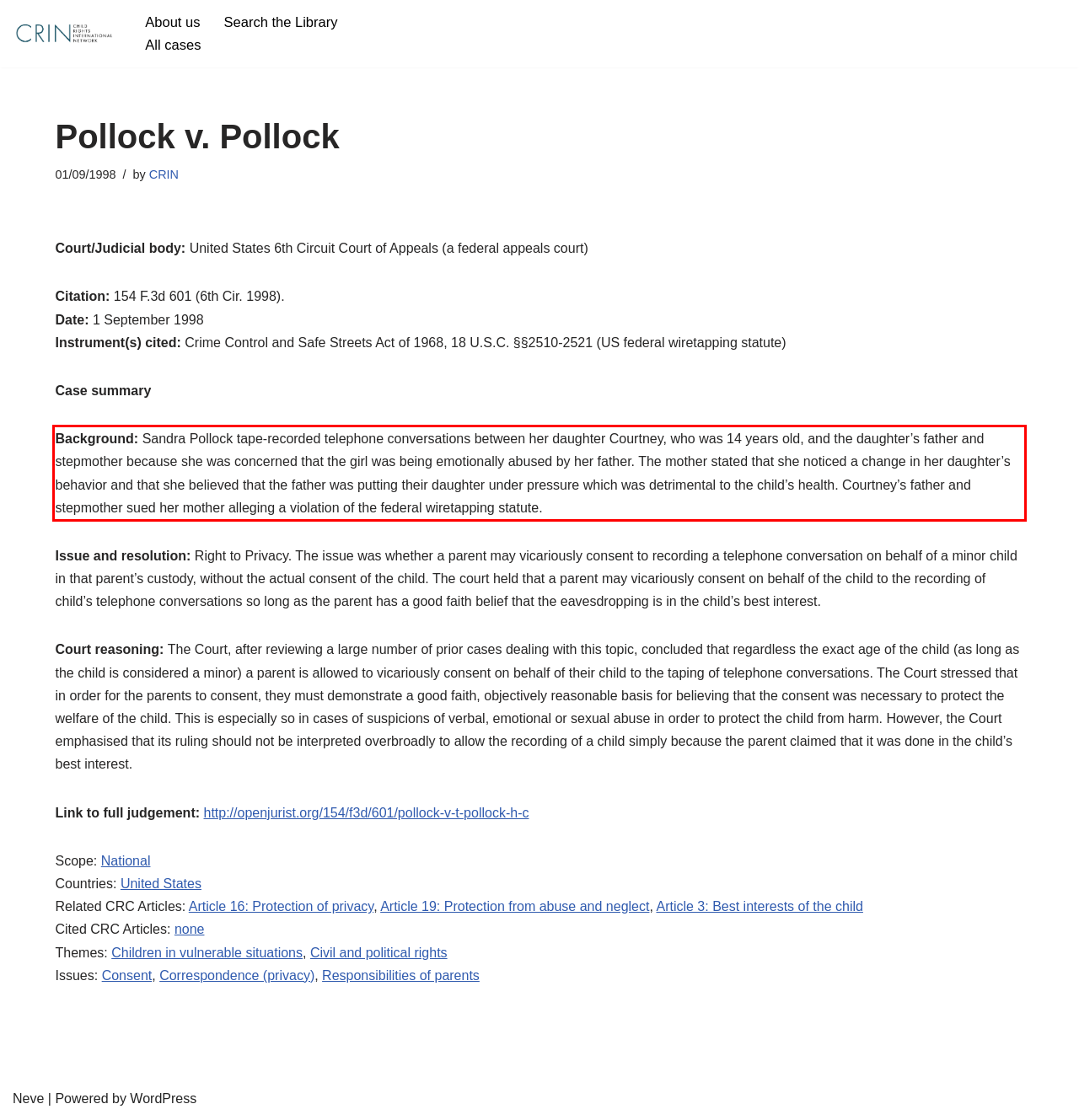Analyze the screenshot of the webpage that features a red bounding box and recognize the text content enclosed within this red bounding box.

Background: Sandra Pollock tape-recorded telephone conversations between her daughter Courtney, who was 14 years old, and the daughter’s father and stepmother because she was concerned that the girl was being emotionally abused by her father. The mother stated that she noticed a change in her daughter’s behavior and that she believed that the father was putting their daughter under pressure which was detrimental to the child’s health. Courtney’s father and stepmother sued her mother alleging a violation of the federal wiretapping statute.